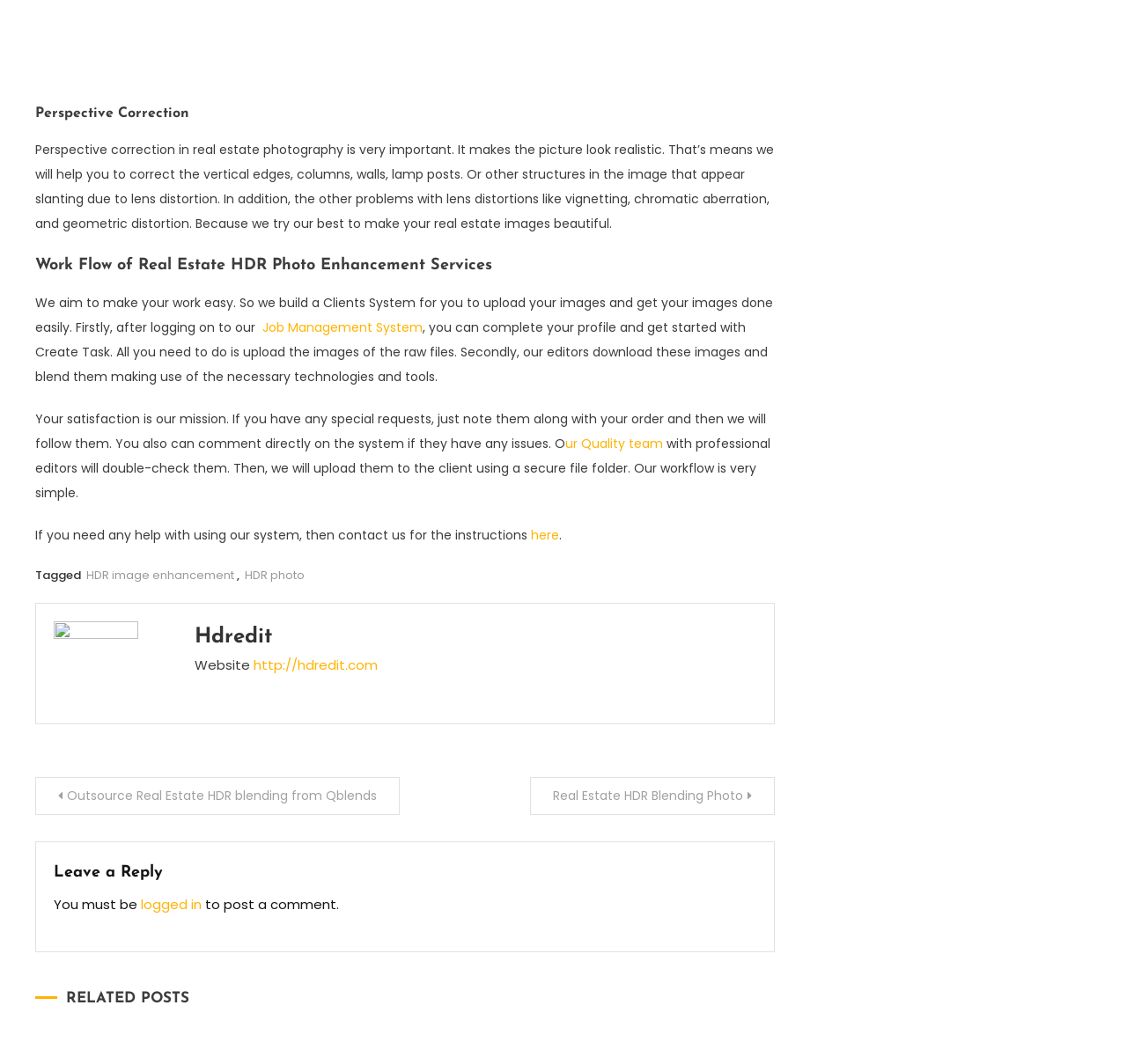What is the role of the Quality team in the workflow?
We need a detailed and exhaustive answer to the question. Please elaborate.

According to the webpage, the Quality team, consisting of professional editors, double-check the images after they have been edited and before they are uploaded to the client using a secure file folder.